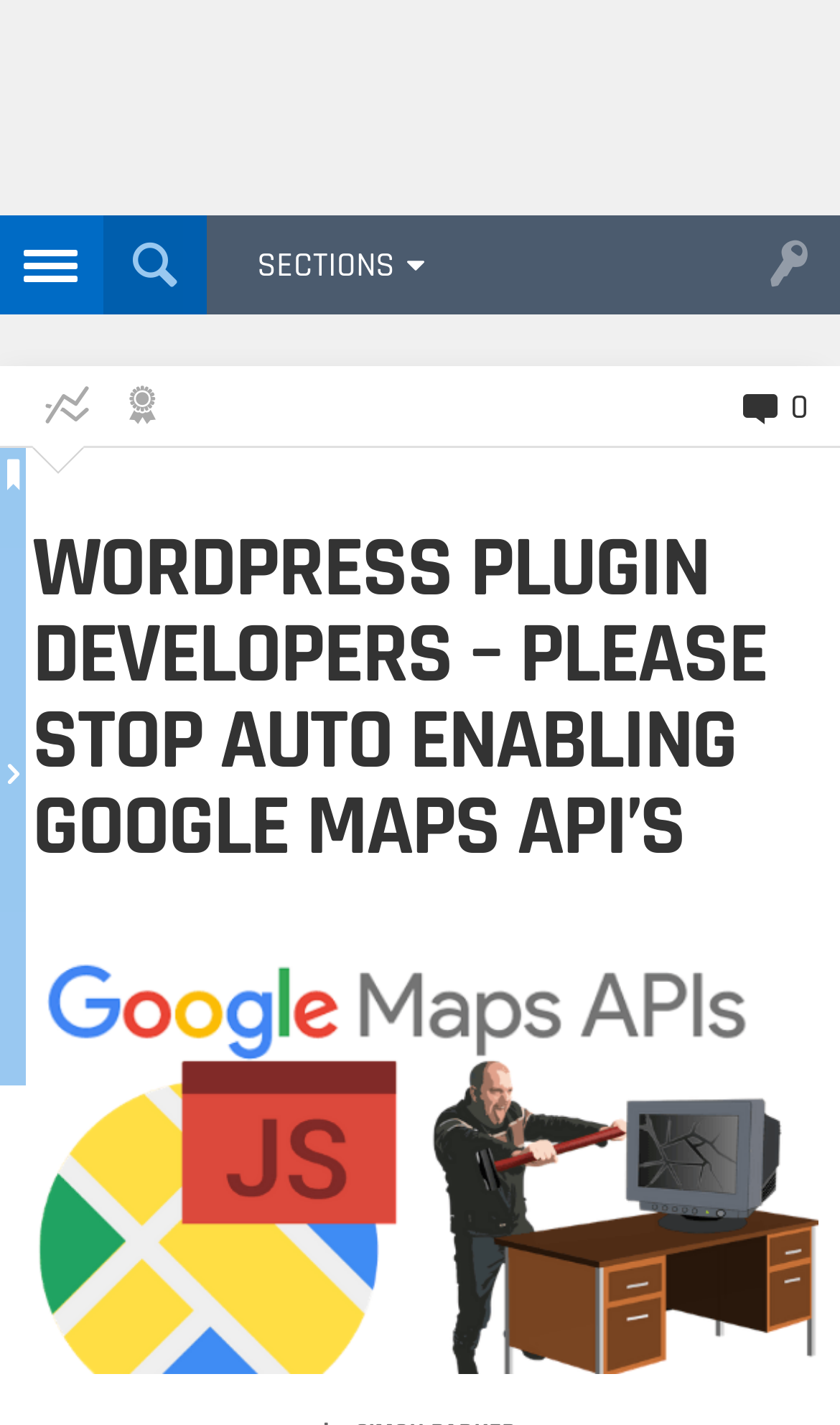Provide an in-depth caption for the webpage.

The webpage appears to be a blog post titled "Wordpress Plugin Developers - Please Stop Auto Enabling Google Maps Api's" on Siparker's Blog. 

At the top, there is a section label "SECTIONS" positioned near the center of the page. To the right of it, there is a lock icon represented by the symbol "🔑". 

Below the section label, there is a heading that matches the title of the blog post, taking up a significant portion of the page width. 

On the right side of the page, there is a "Comments" section with a small icon preceding the text. 

Further down the page, there is an image that can be clicked for a full view, taking up almost the entire page width. 

At the bottom of the page, there are two links, one on the left side and one on the right side, which appear to be navigation links.